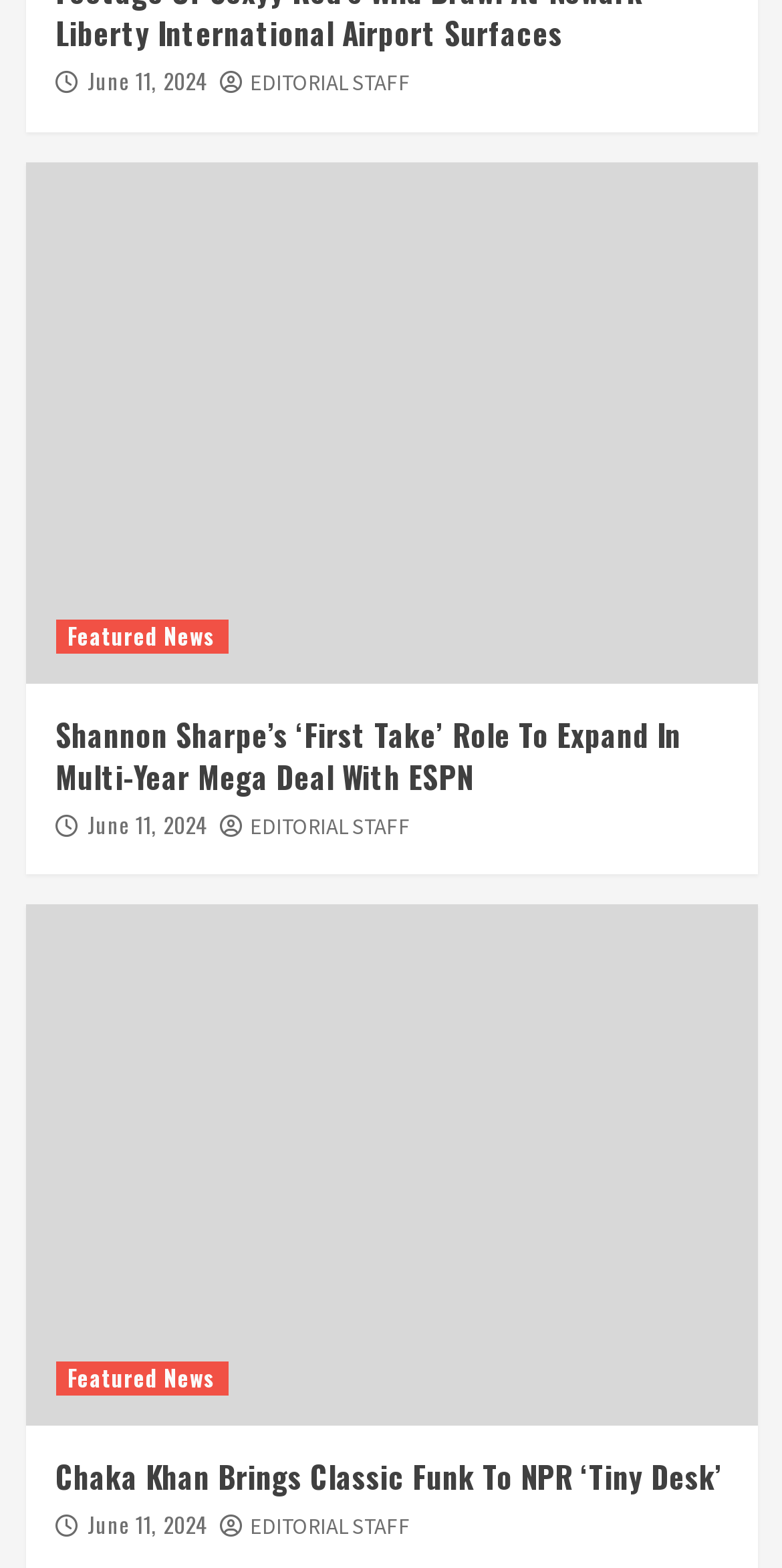Please determine the bounding box coordinates of the clickable area required to carry out the following instruction: "View featured news". The coordinates must be four float numbers between 0 and 1, represented as [left, top, right, bottom].

[0.071, 0.395, 0.291, 0.416]